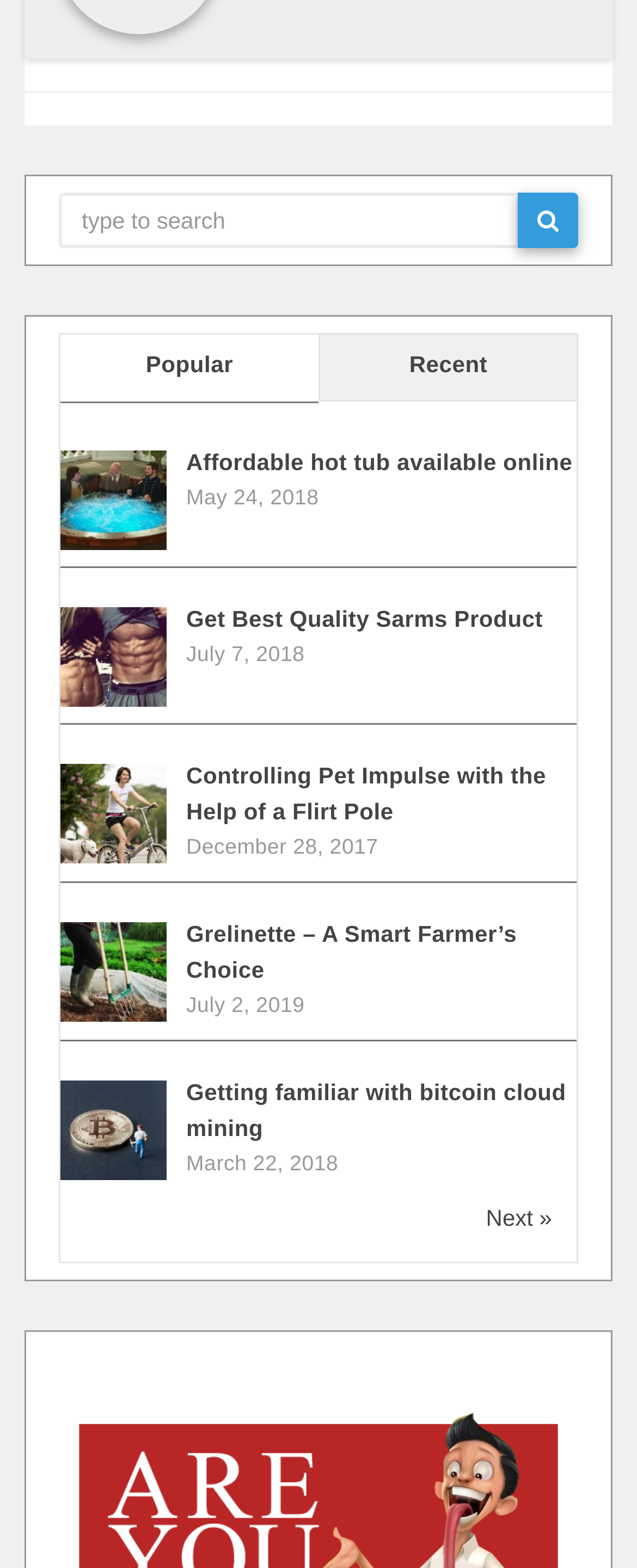Please identify the bounding box coordinates of the element on the webpage that should be clicked to follow this instruction: "search for something". The bounding box coordinates should be given as four float numbers between 0 and 1, formatted as [left, top, right, bottom].

[0.092, 0.123, 0.815, 0.159]